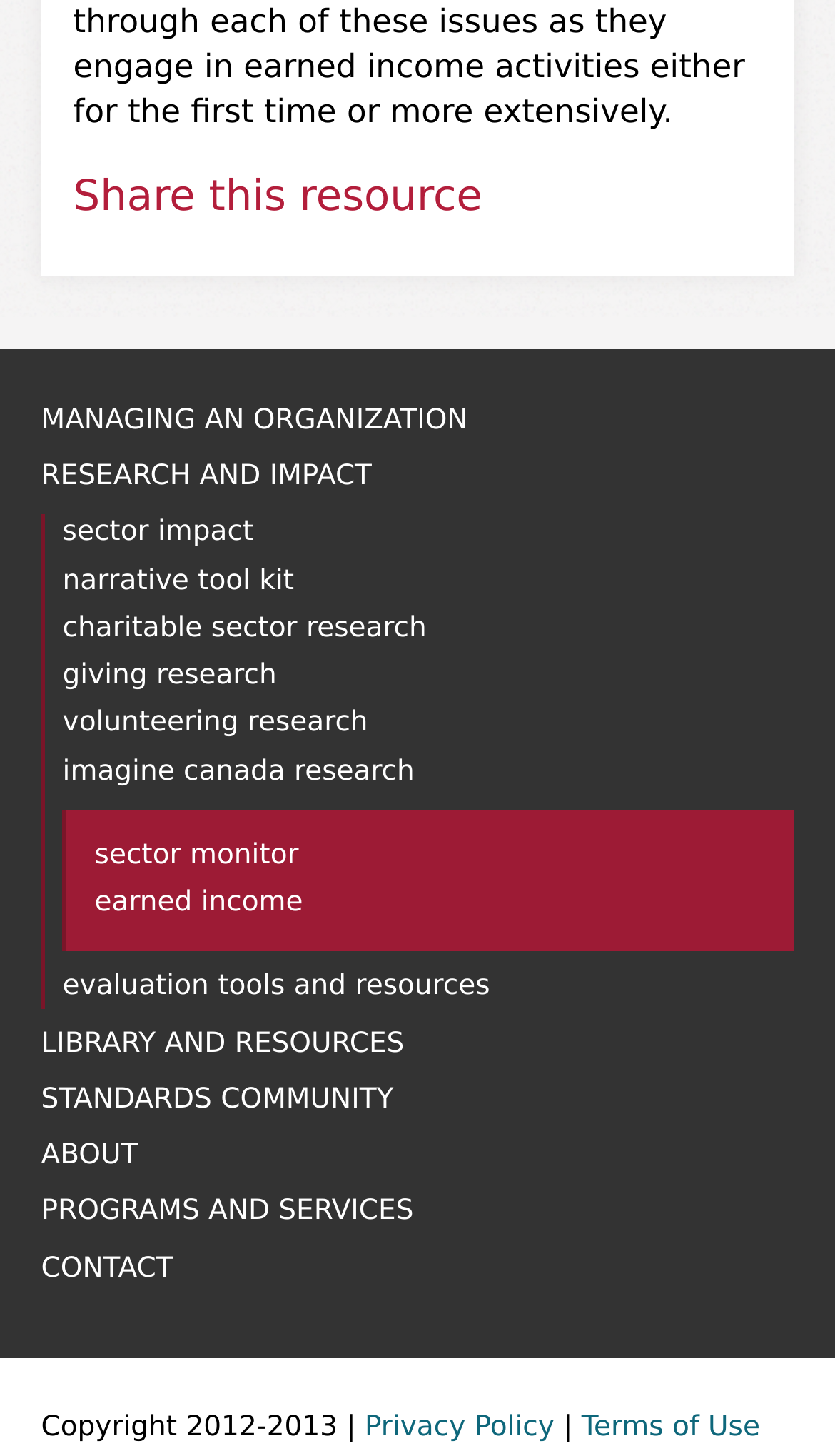Refer to the screenshot and answer the following question in detail:
What is the first link under 'RESEARCH AND IMPACT'?

I looked at the links under the 'RESEARCH AND IMPACT' section and found that the first link is 'sector impact', followed by 'narrative tool kit', 'charitable sector research', and so on.